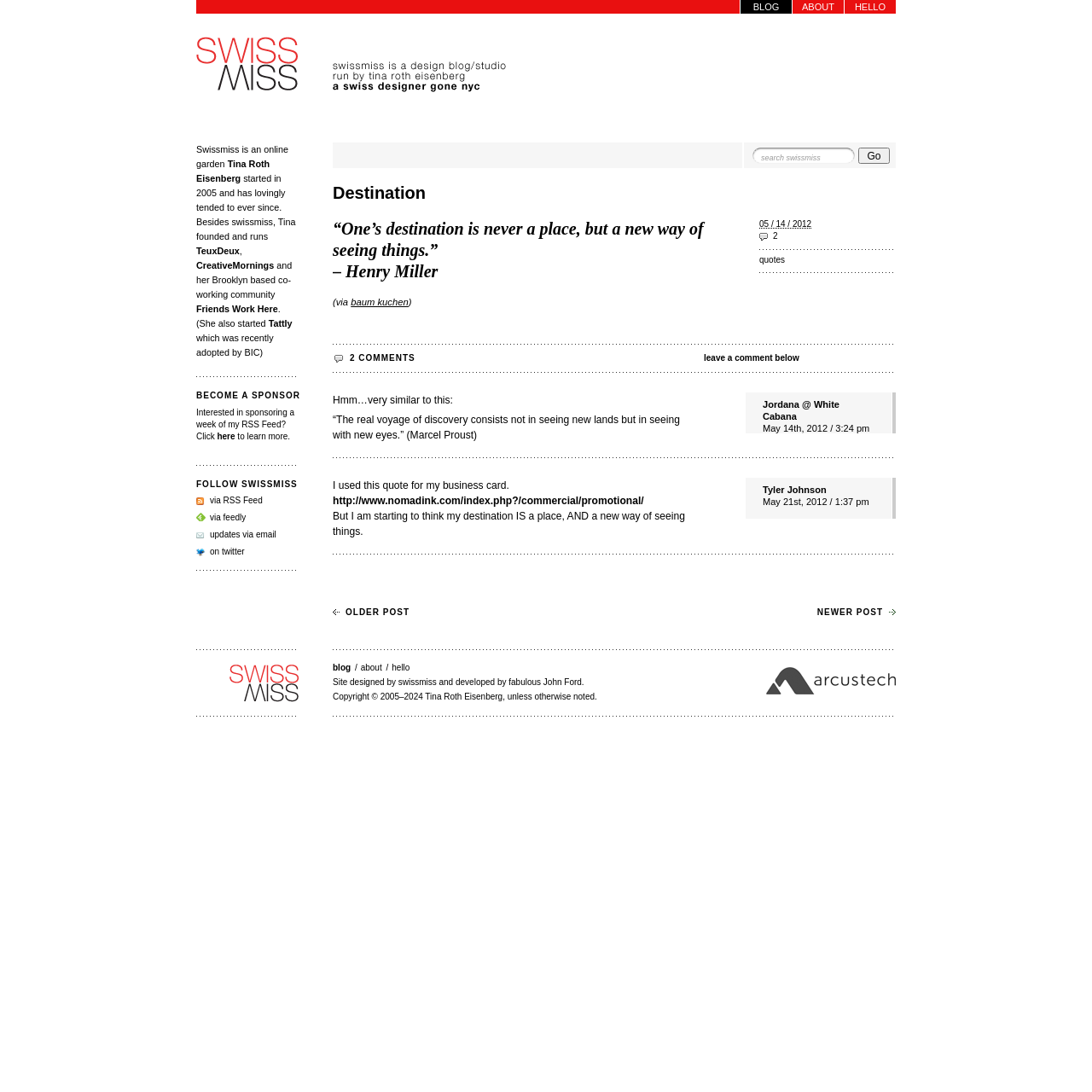Please identify the bounding box coordinates for the region that you need to click to follow this instruction: "Visit the older post".

[0.305, 0.557, 0.375, 0.565]